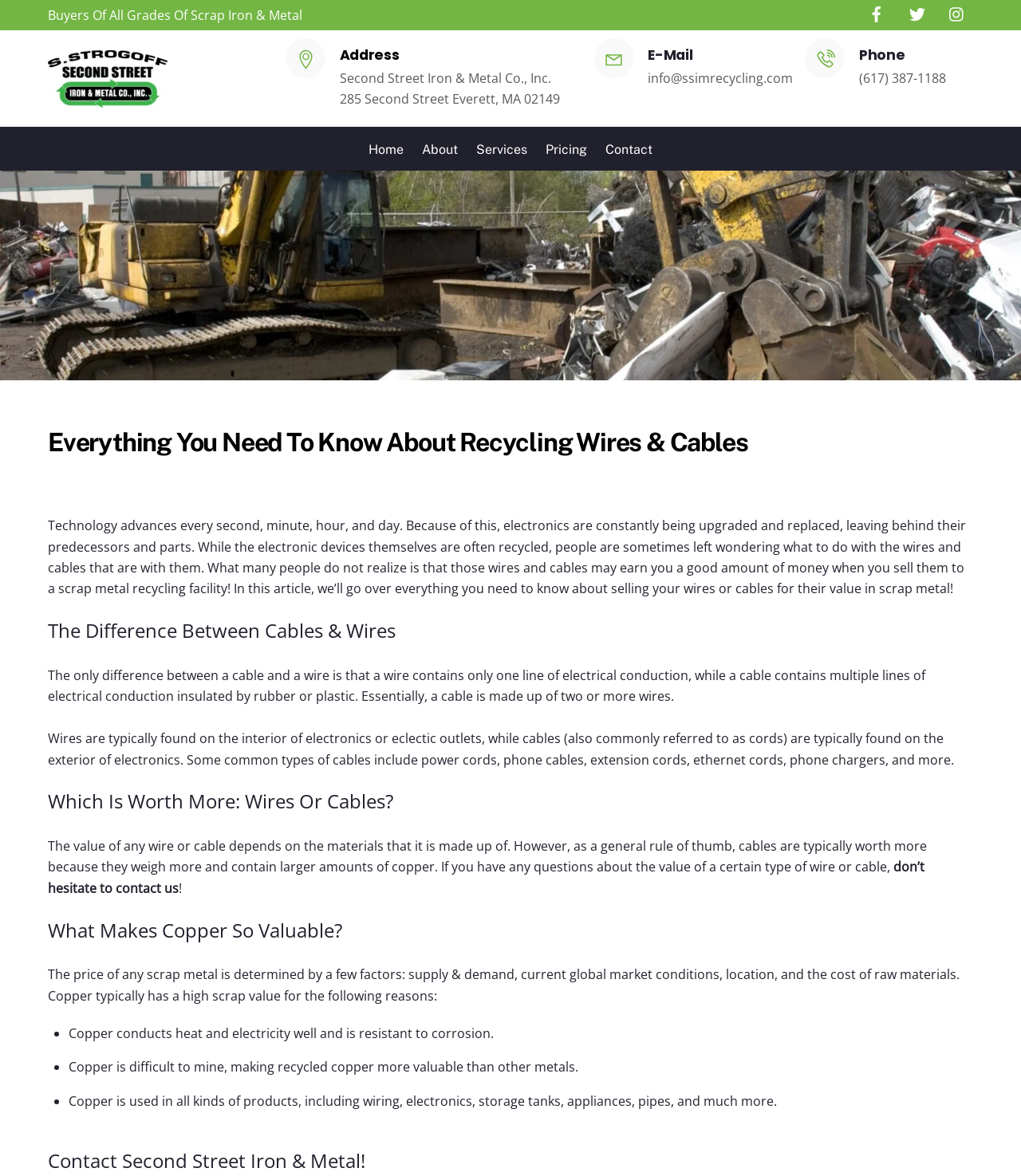What is the company name?
Based on the image, answer the question with as much detail as possible.

The company name can be found in the address section of the webpage, which is 'Second Street Iron & Metal Co., Inc. 285 Second Street Everett, MA 02149'.